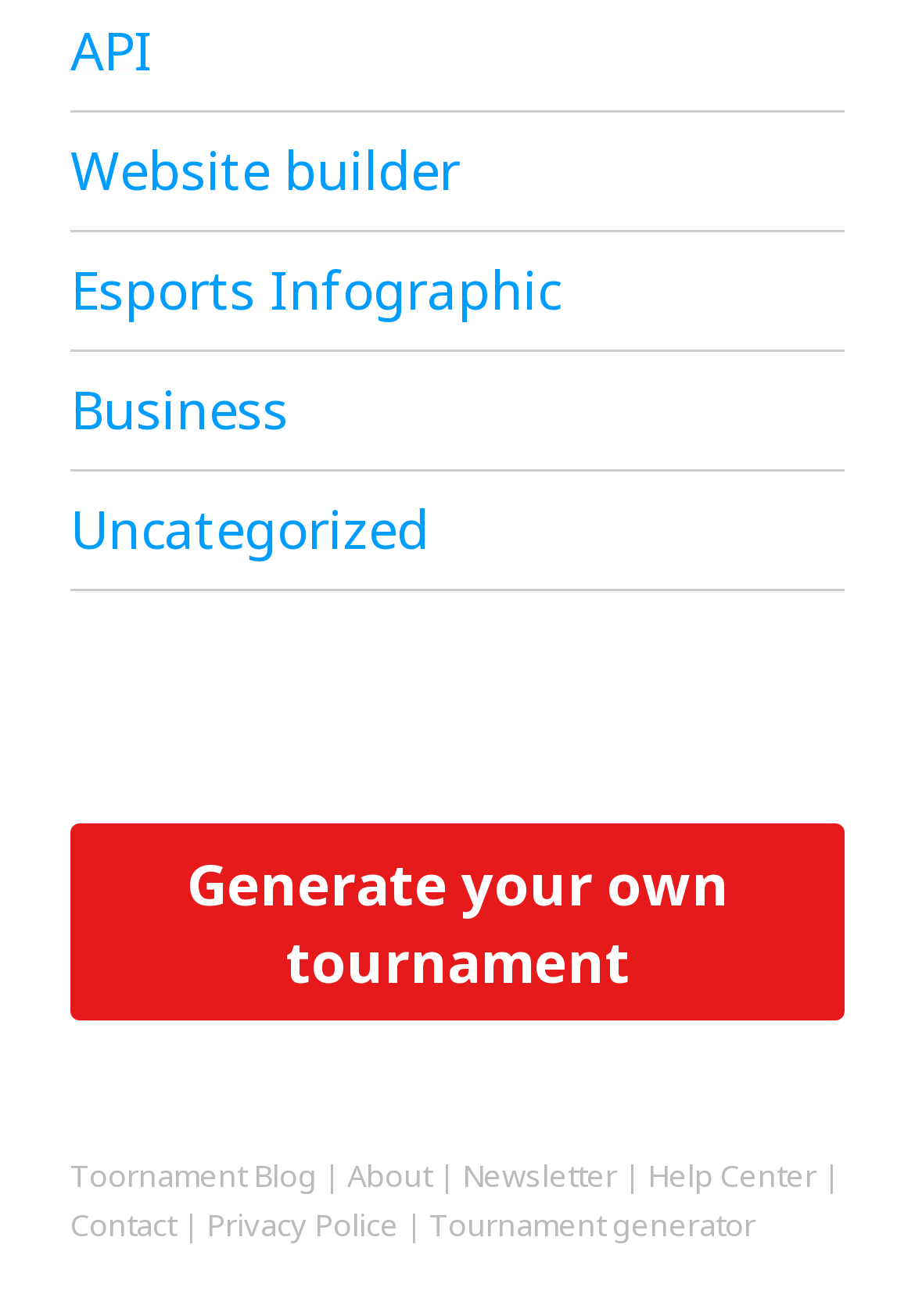Please locate the bounding box coordinates of the element that needs to be clicked to achieve the following instruction: "Create a tournament with the tournament generator". The coordinates should be four float numbers between 0 and 1, i.e., [left, top, right, bottom].

[0.469, 0.914, 0.826, 0.946]